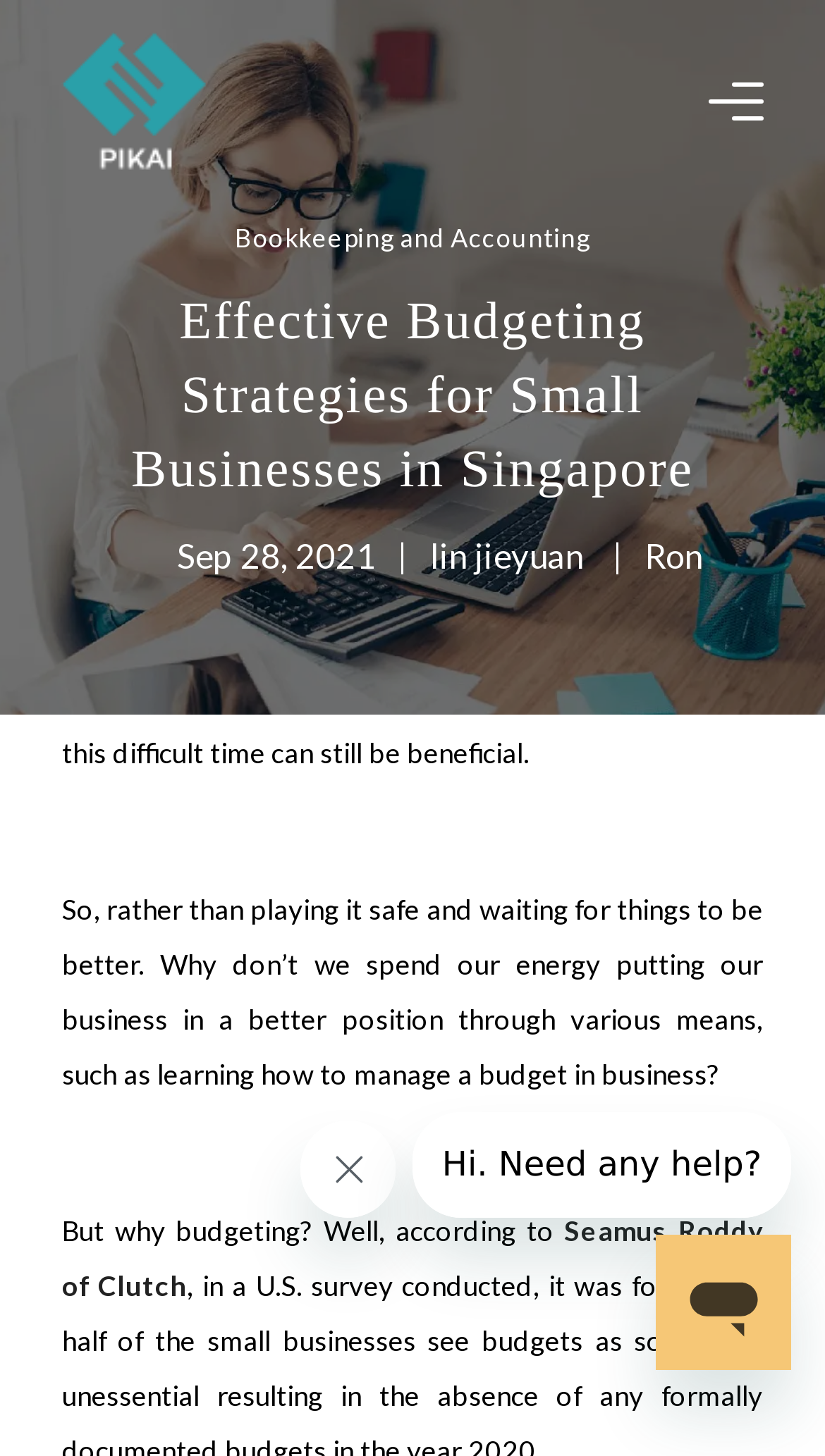Locate the bounding box of the UI element based on this description: "Seamus Roddy of Clutch". Provide four float numbers between 0 and 1 as [left, top, right, bottom].

[0.075, 0.834, 0.925, 0.895]